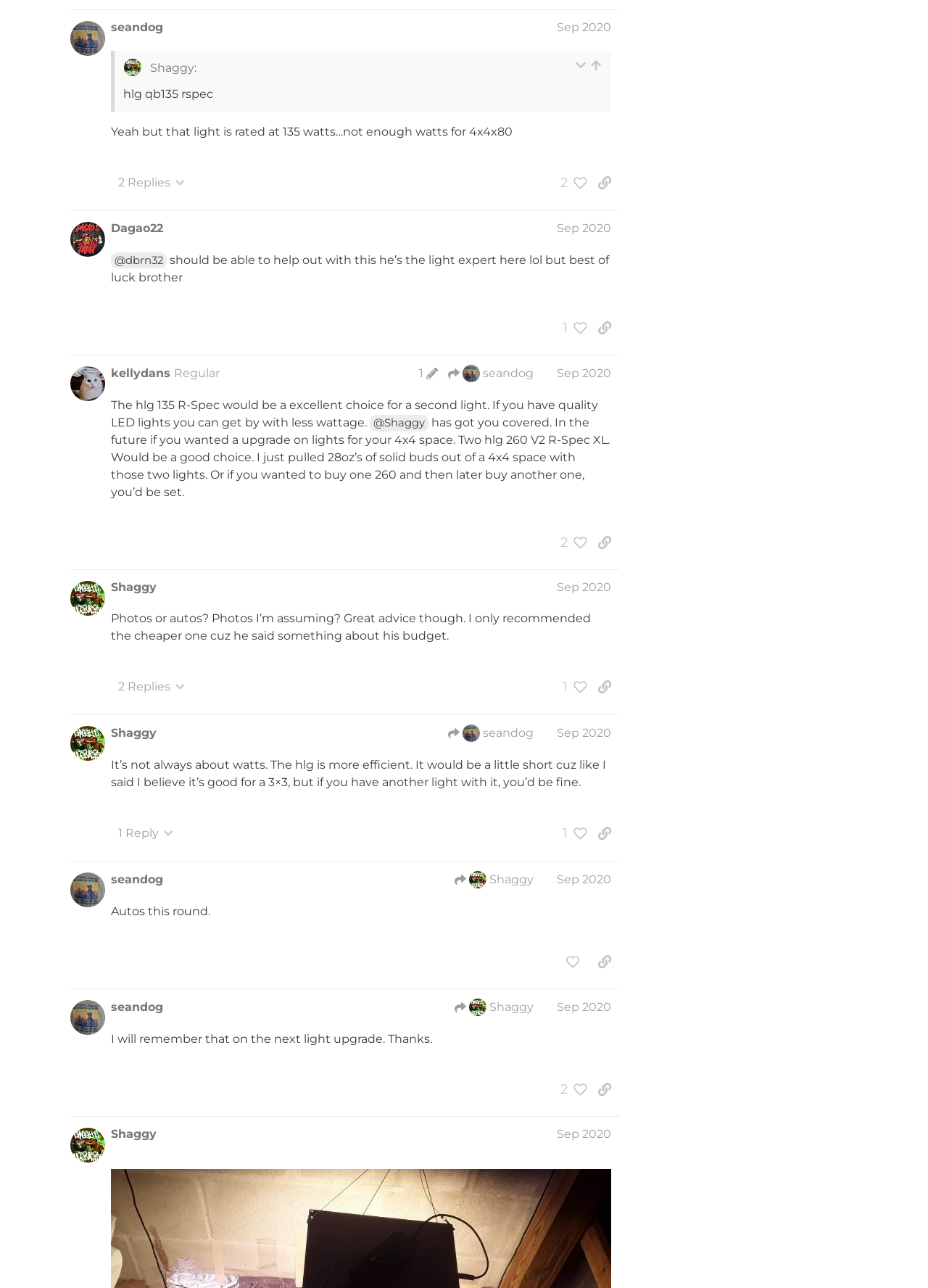How many posts are on this page?
Respond with a short answer, either a single word or a phrase, based on the image.

13